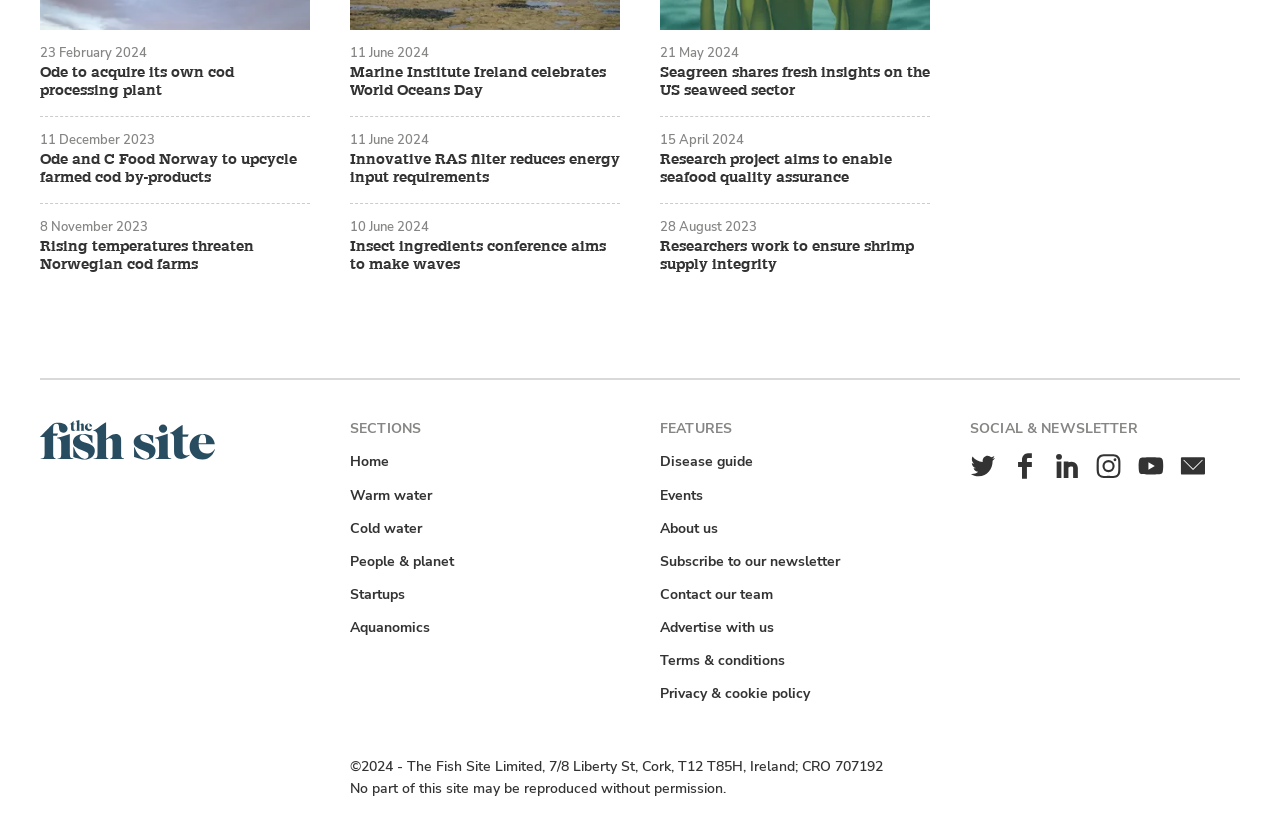Give a short answer using one word or phrase for the question:
What is the purpose of the 'Subscribe to our newsletter' link?

To receive newsletter